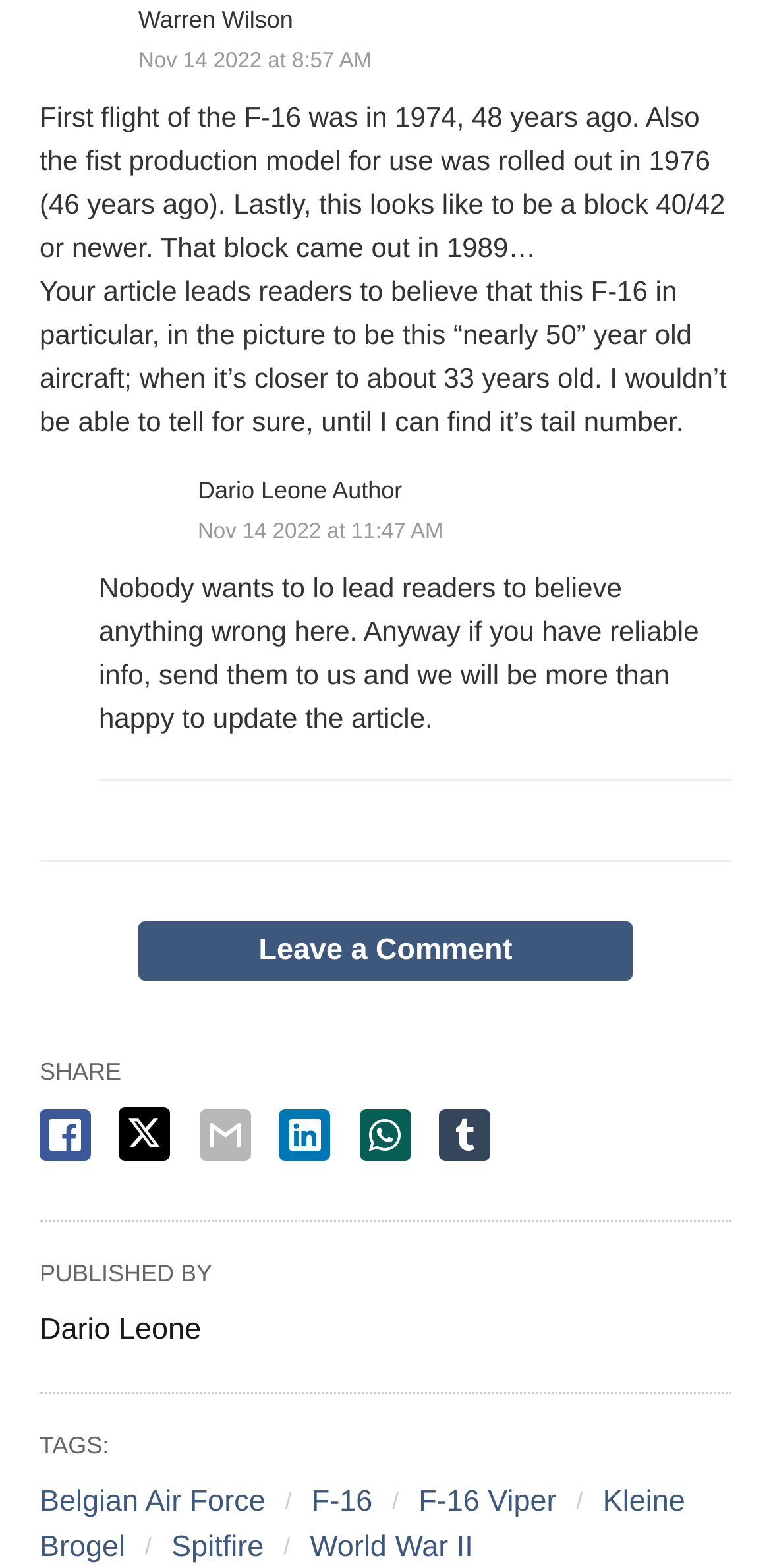Determine the bounding box coordinates for the area you should click to complete the following instruction: "Check the published date of the article".

[0.179, 0.031, 0.482, 0.046]